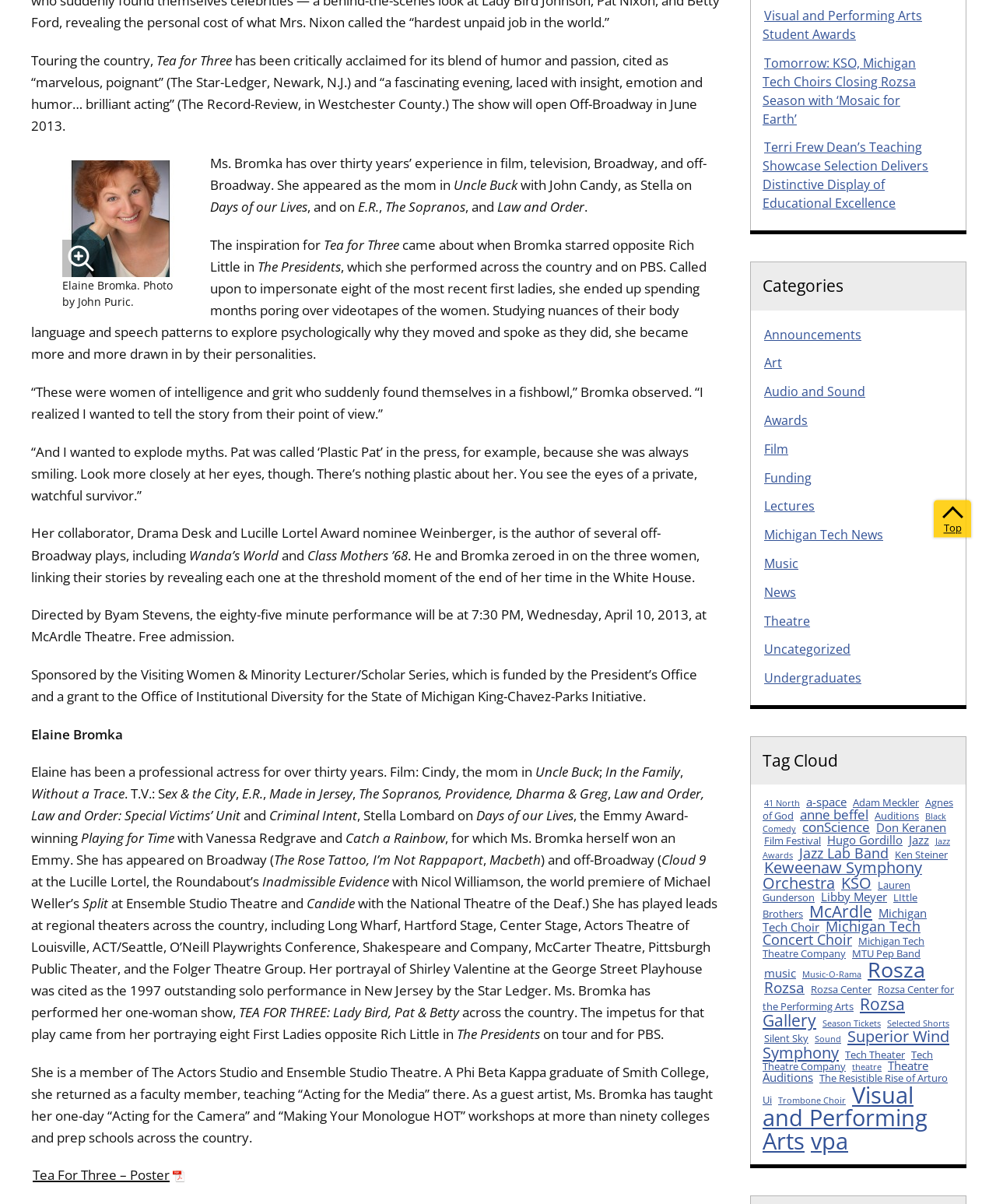Please determine the bounding box coordinates for the element with the description: "Michigan Tech Theatre Company".

[0.766, 0.776, 0.928, 0.798]